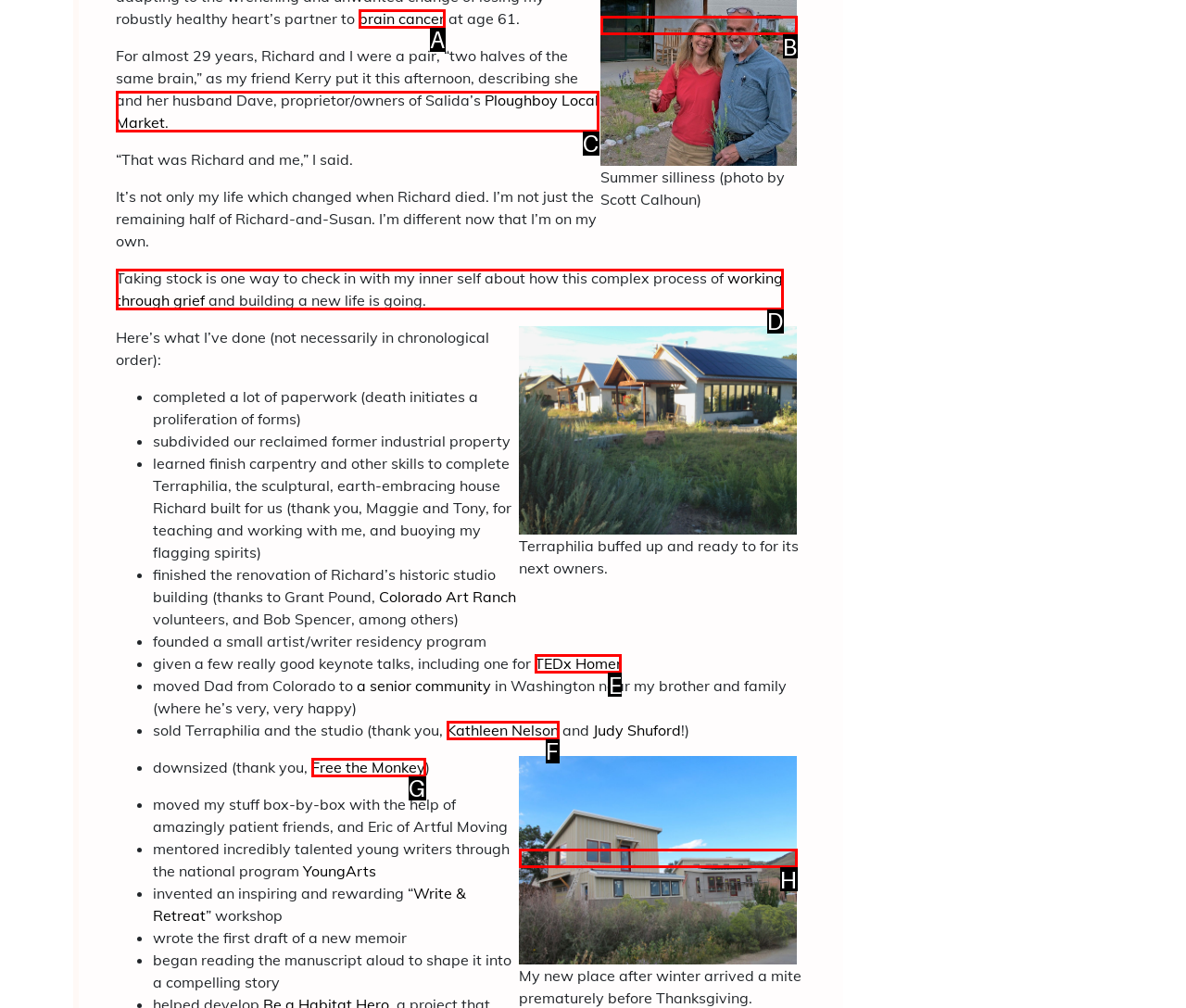Which letter corresponds to the correct option to complete the task: click the link to TEDx Homer?
Answer with the letter of the chosen UI element.

E